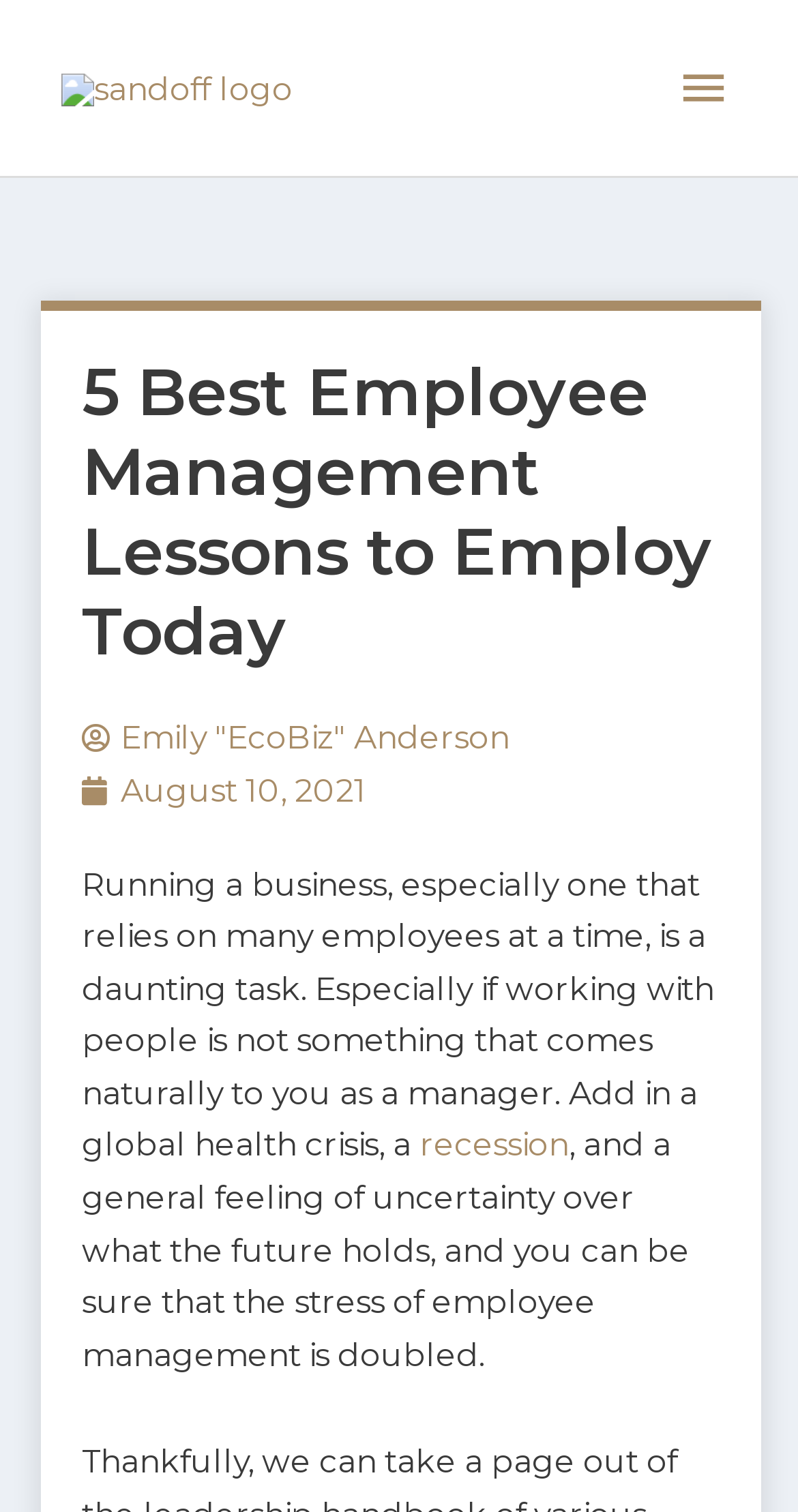Find the primary header on the webpage and provide its text.

5 Best Employee Management Lessons to Employ Today